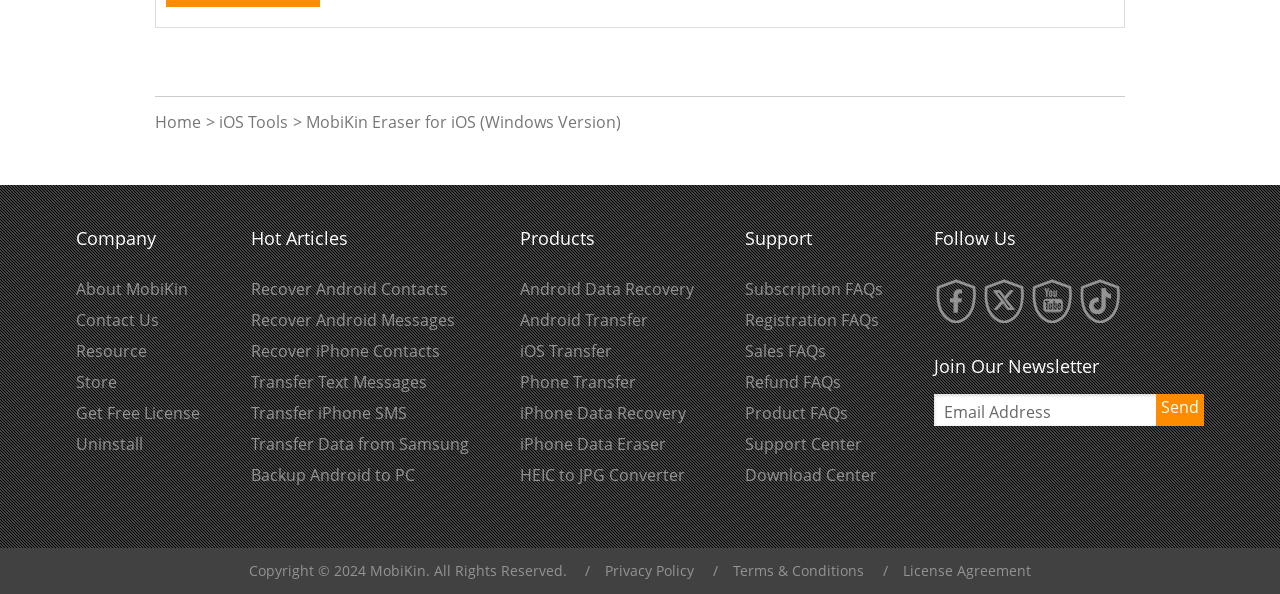What is the company name?
Using the visual information, answer the question in a single word or phrase.

MobiKin